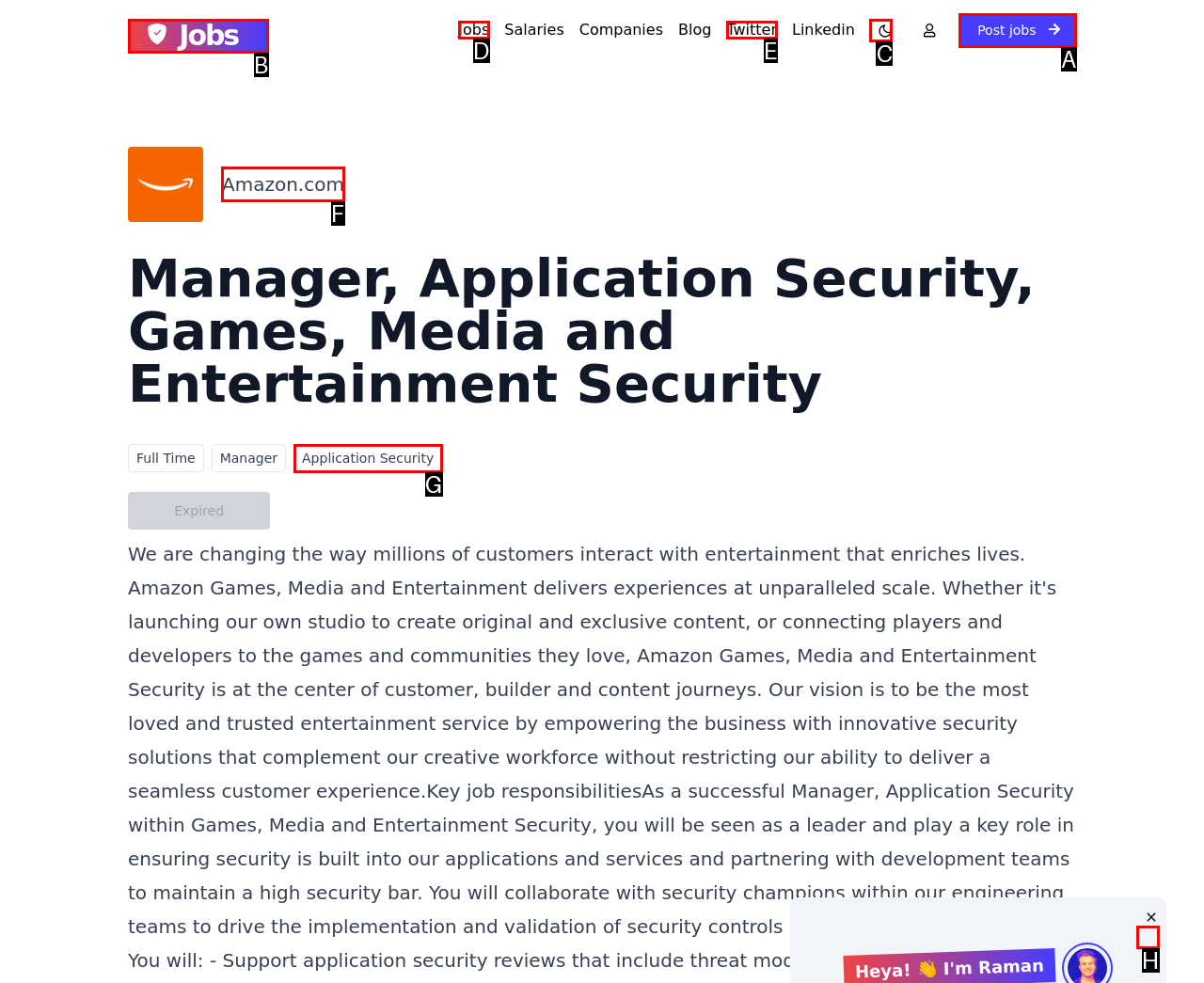Tell me which option I should click to complete the following task: View Amazon.com job
Answer with the option's letter from the given choices directly.

F